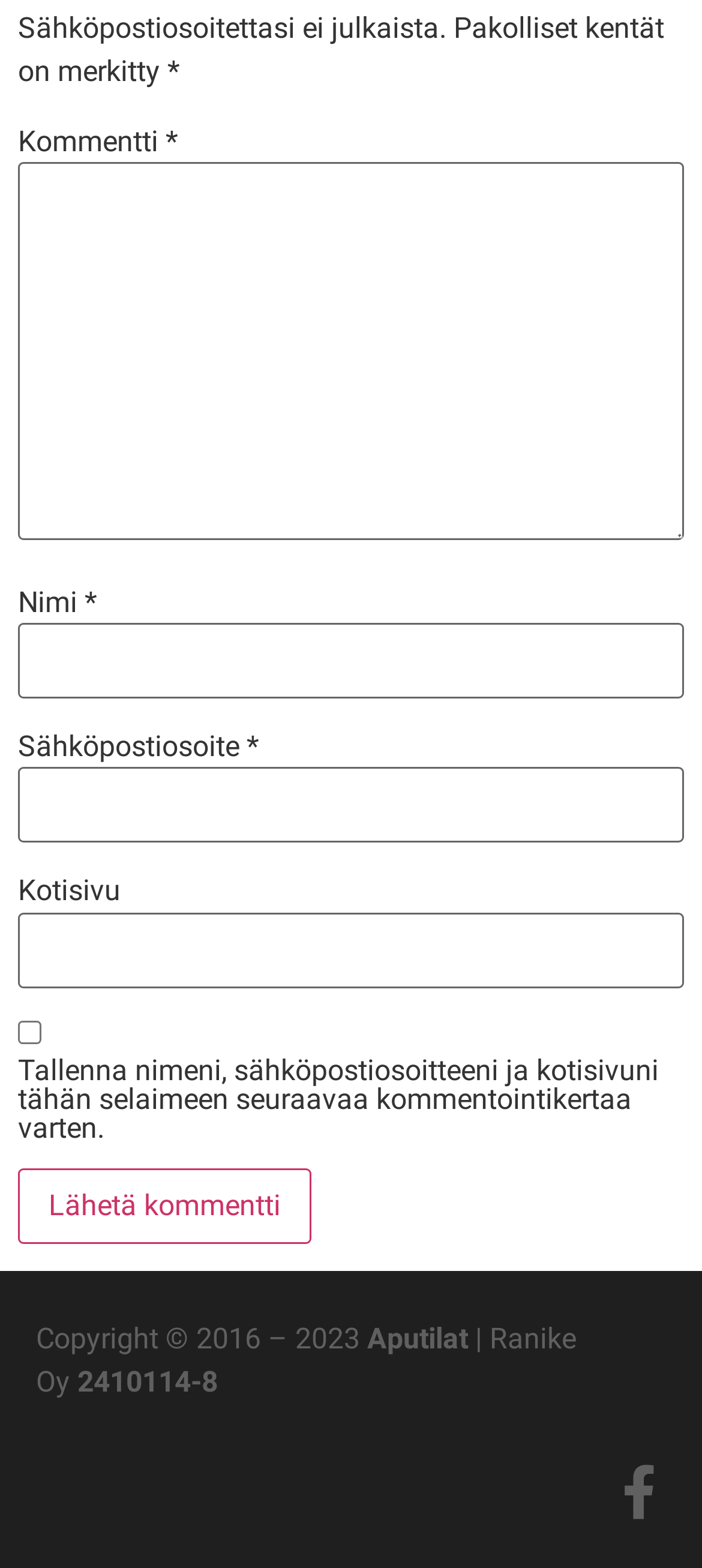What is the purpose of the checkbox?
Using the image as a reference, answer with just one word or a short phrase.

Save name, email, and website